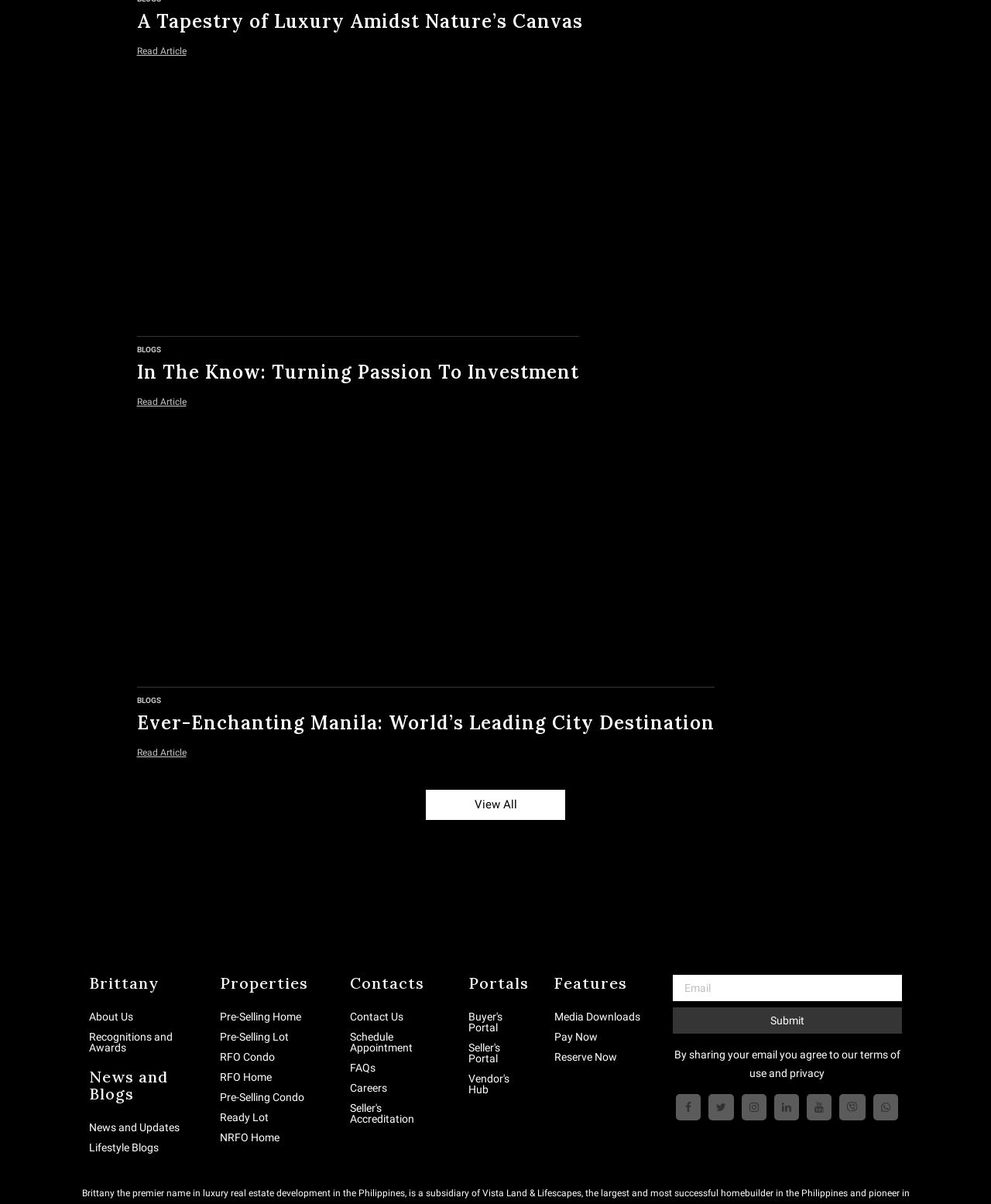What is the purpose of the form at the bottom of the webpage?
Answer with a single word or short phrase according to what you see in the image.

Contact form